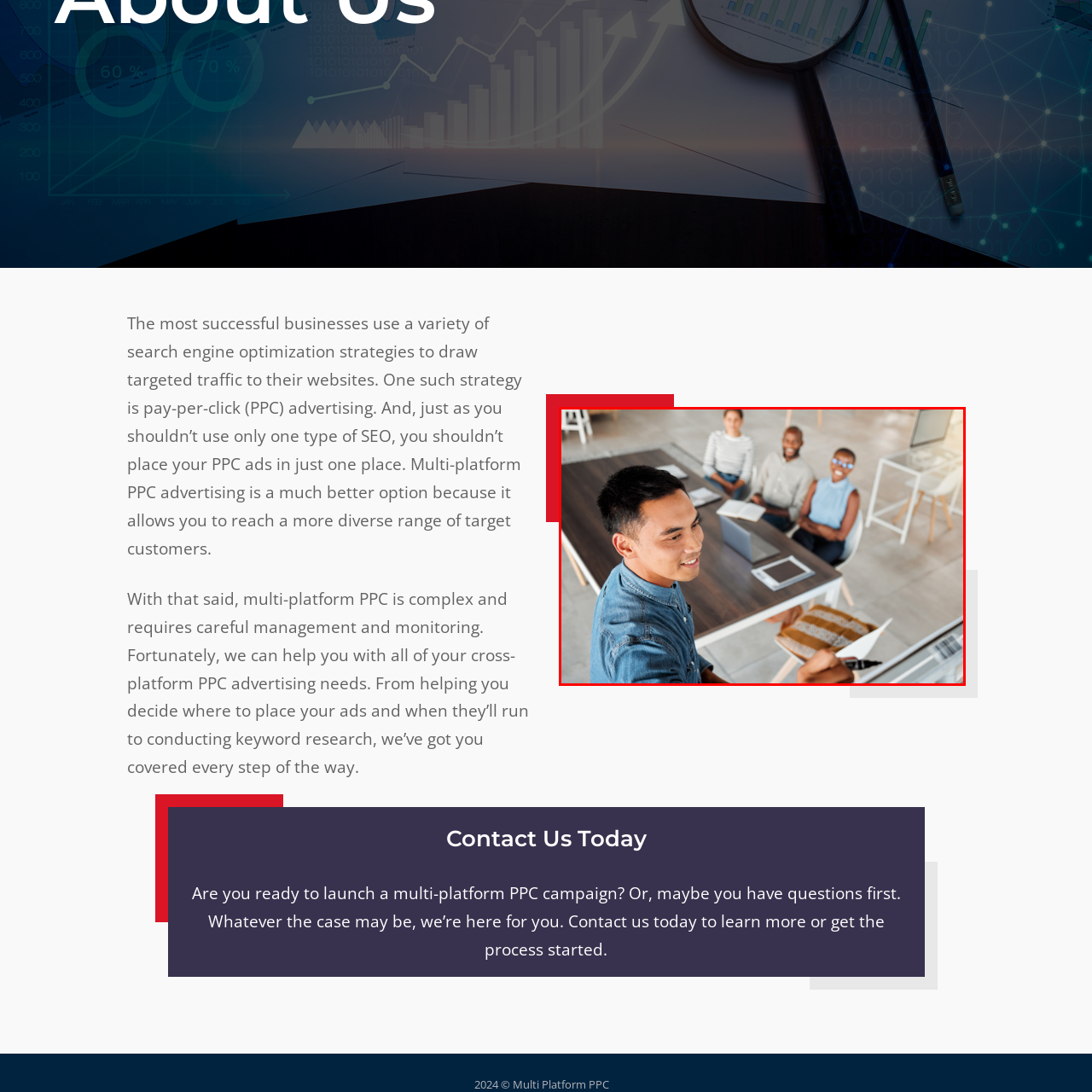Provide a comprehensive description of the content within the red-highlighted area of the image.

In this engaging office scene, a young man stands at the forefront, enthusiastically presenting to a diverse group of colleagues seated around a modern conference table. He is actively involved in outlining ideas, possibly related to multi-platform PPC advertising strategies, as he writes on a whiteboard. The group behind him consists of three individuals: a woman in a striped shirt, a man smiling in a neutral sweater, and a woman wearing sunglasses, all attentively listening and engaging with his presentation. The sleek, contemporary workspace, characterized by its clean lines and minimalist furnishings, reflects a collaborative atmosphere geared towards innovation and teamwork. This setting suggests a focus on effective communication and strategic planning in a successful business environment.